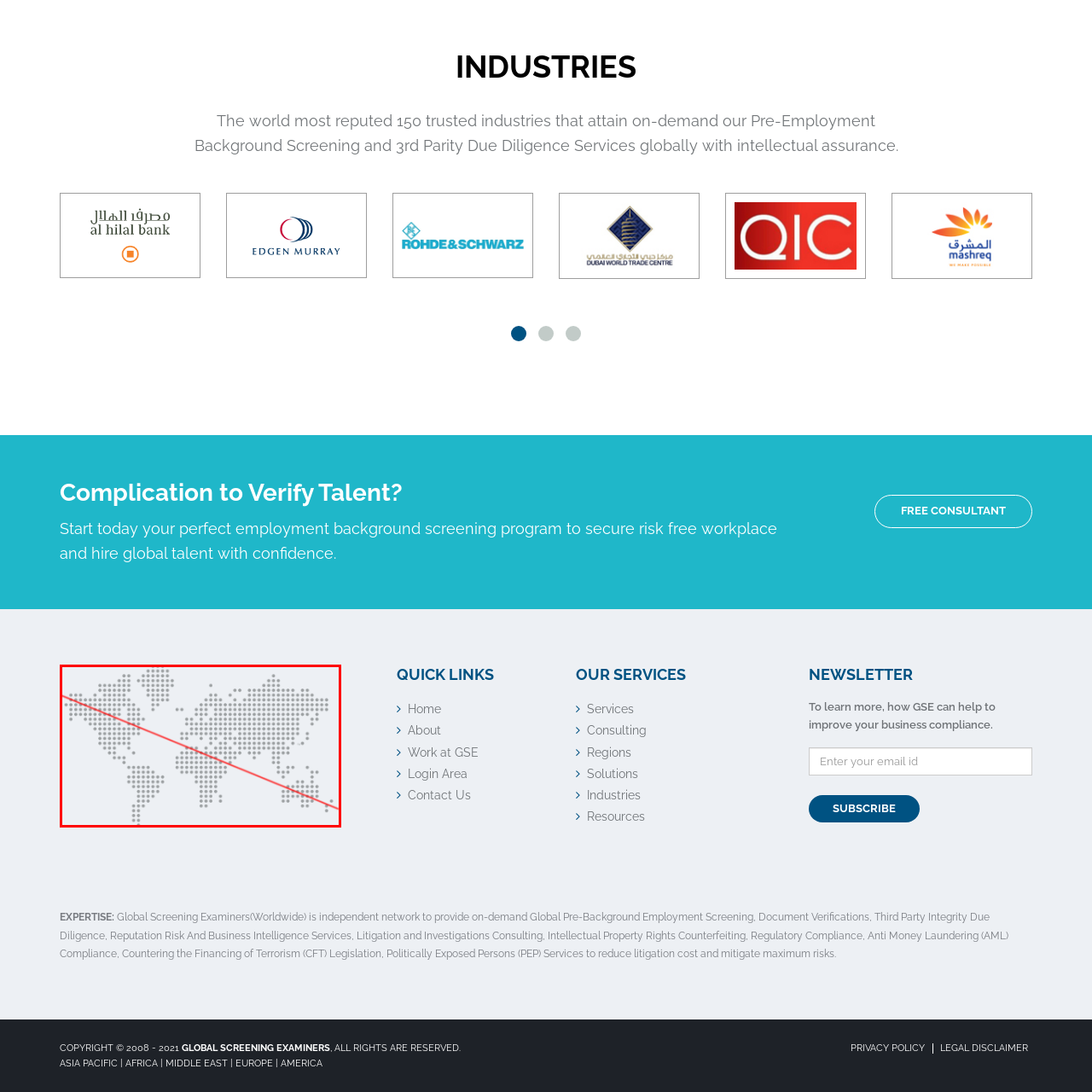What is the purpose of the light background? Focus on the image highlighted by the red bounding box and respond with a single word or a brief phrase.

Enhance visibility